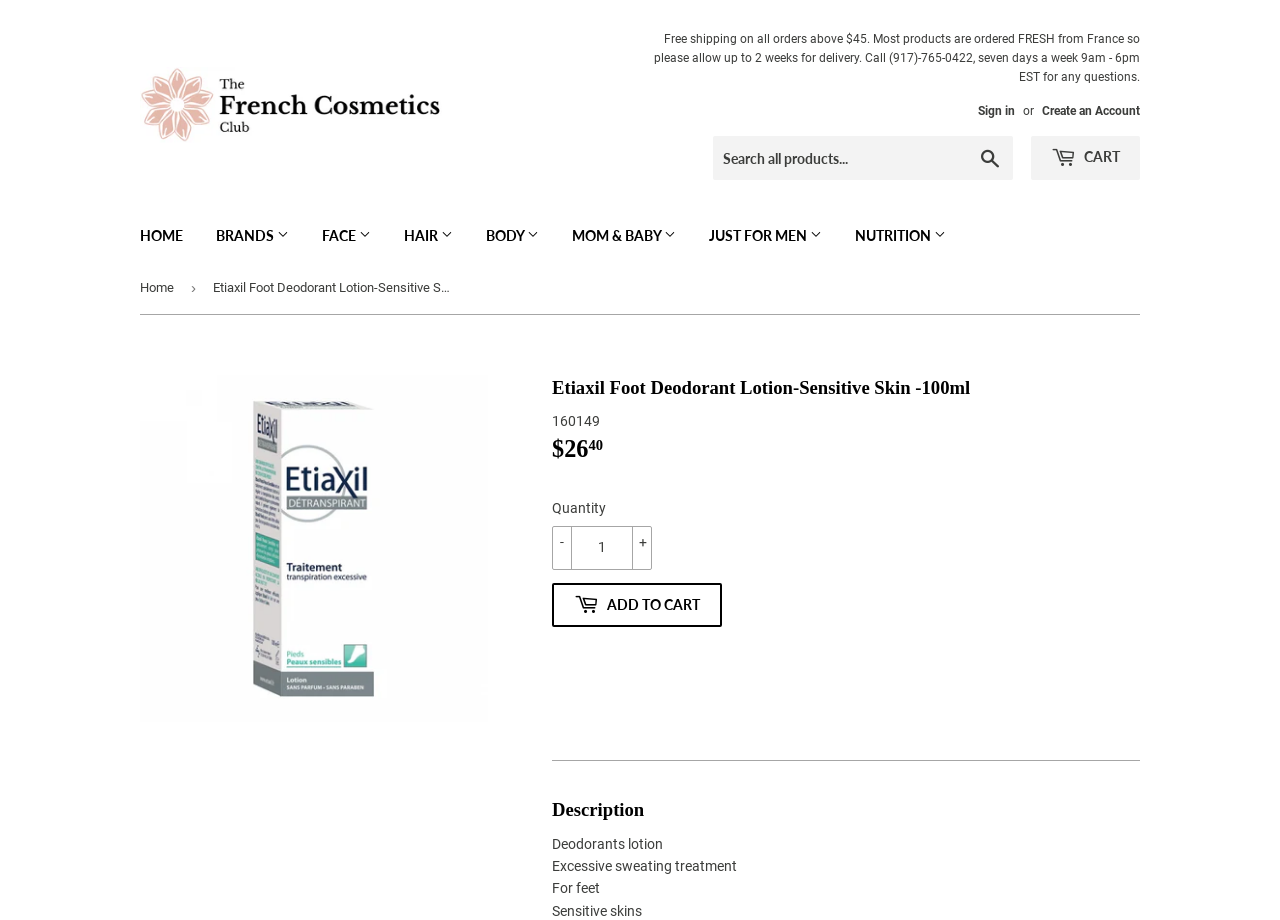What is the minimum order amount for free shipping?
Using the visual information from the image, give a one-word or short-phrase answer.

$45